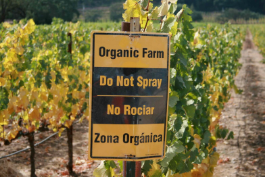Please provide a brief answer to the following inquiry using a single word or phrase:
What is the language of the phrase 'No Rocíar'?

Spanish